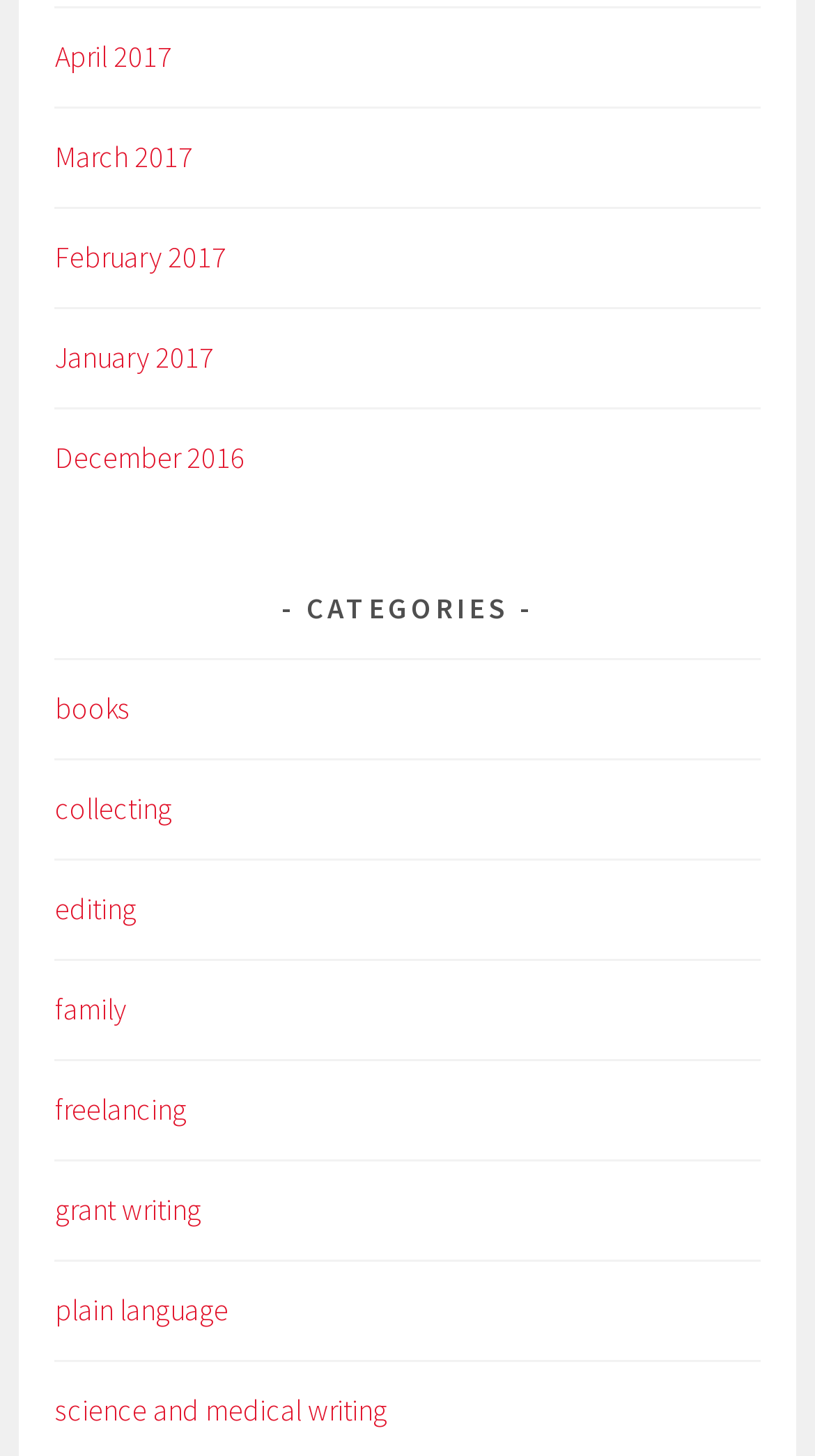Carefully examine the image and provide an in-depth answer to the question: How many months are listed?

I counted the number of links with month names, starting from 'April 2017' to 'December 2016', and found 6 months listed.